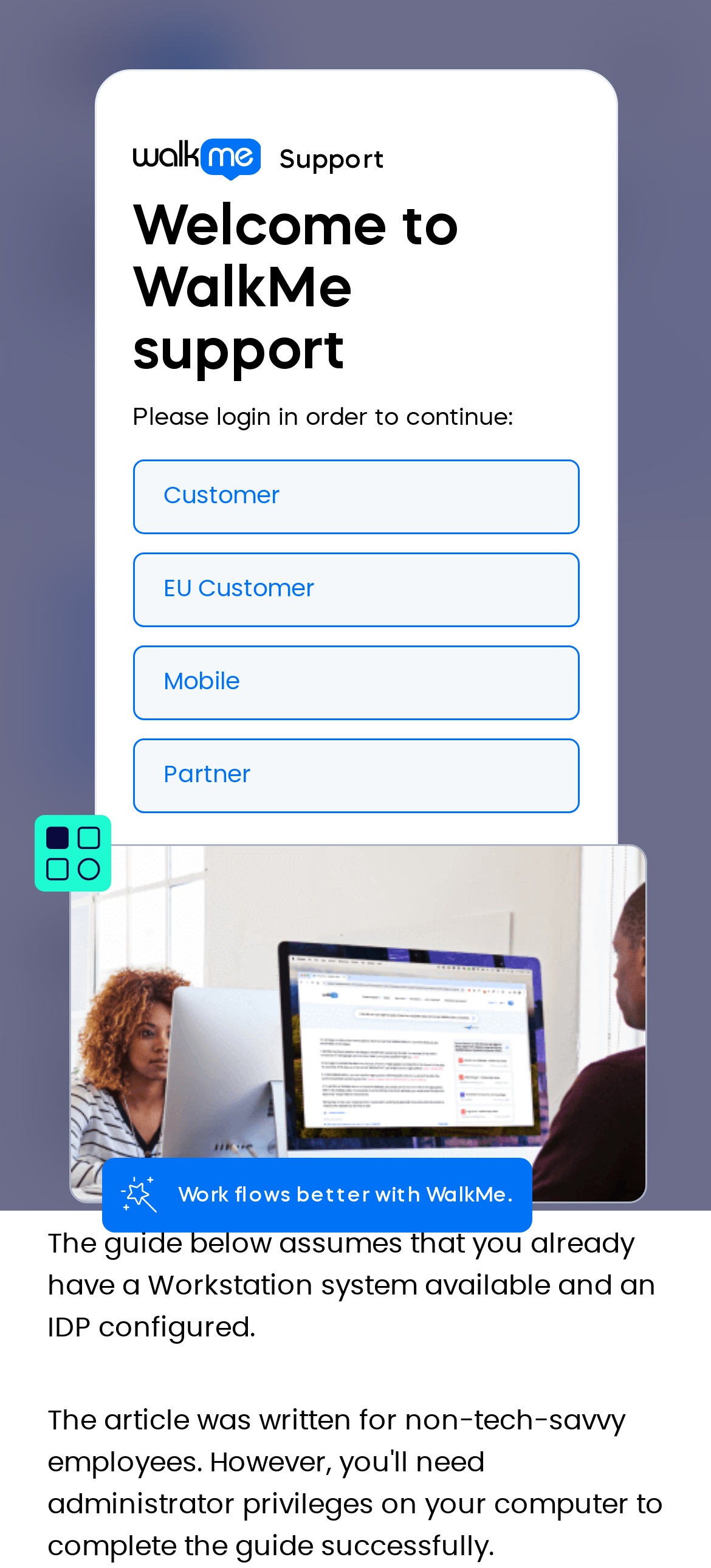Locate and provide the bounding box coordinates for the HTML element that matches this description: "aria-label="Main Menu"".

[0.854, 0.017, 0.956, 0.073]